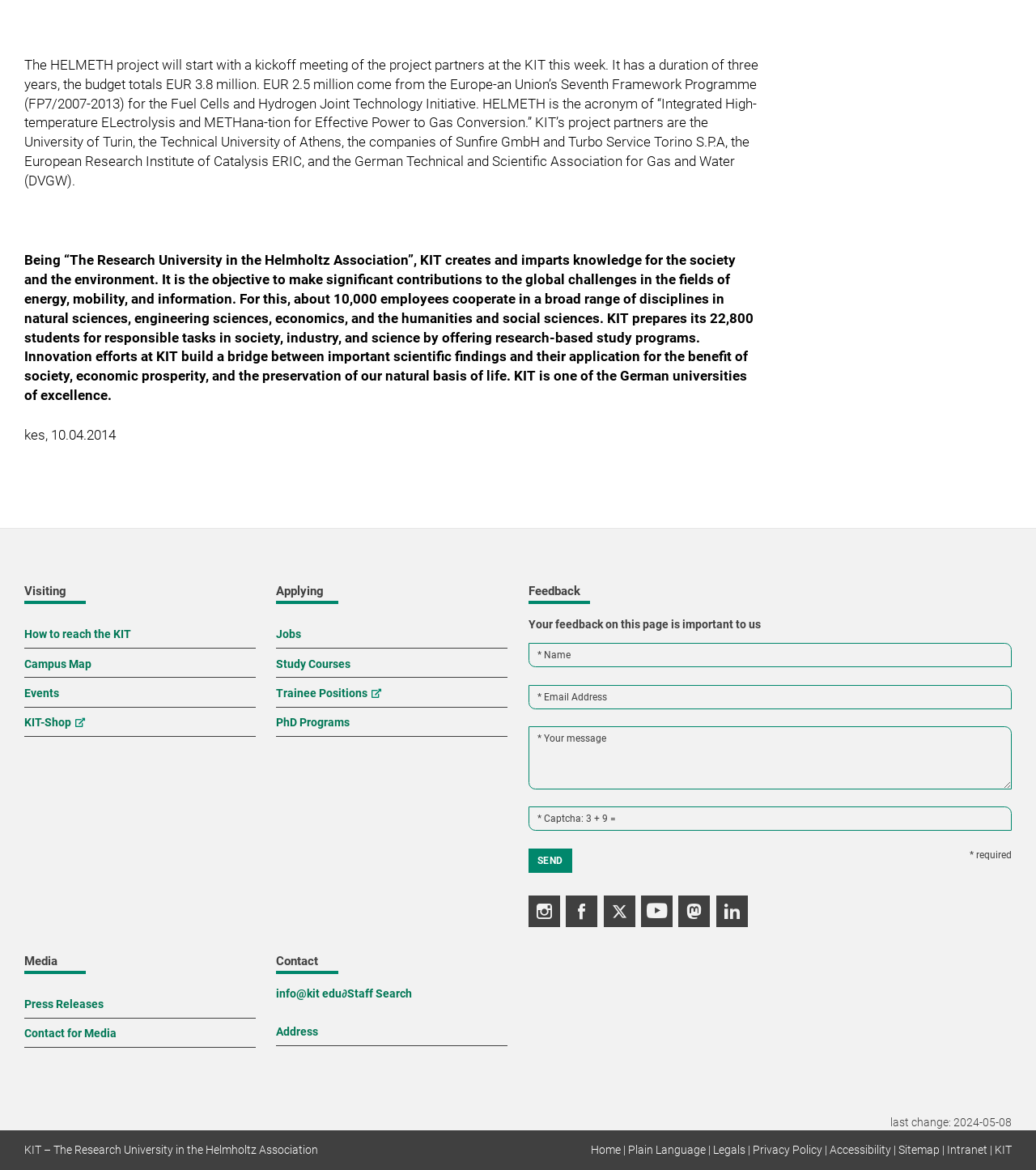Pinpoint the bounding box coordinates of the area that should be clicked to complete the following instruction: "Visit the 'KIT-Shop'". The coordinates must be given as four float numbers between 0 and 1, i.e., [left, top, right, bottom].

[0.023, 0.611, 0.082, 0.624]